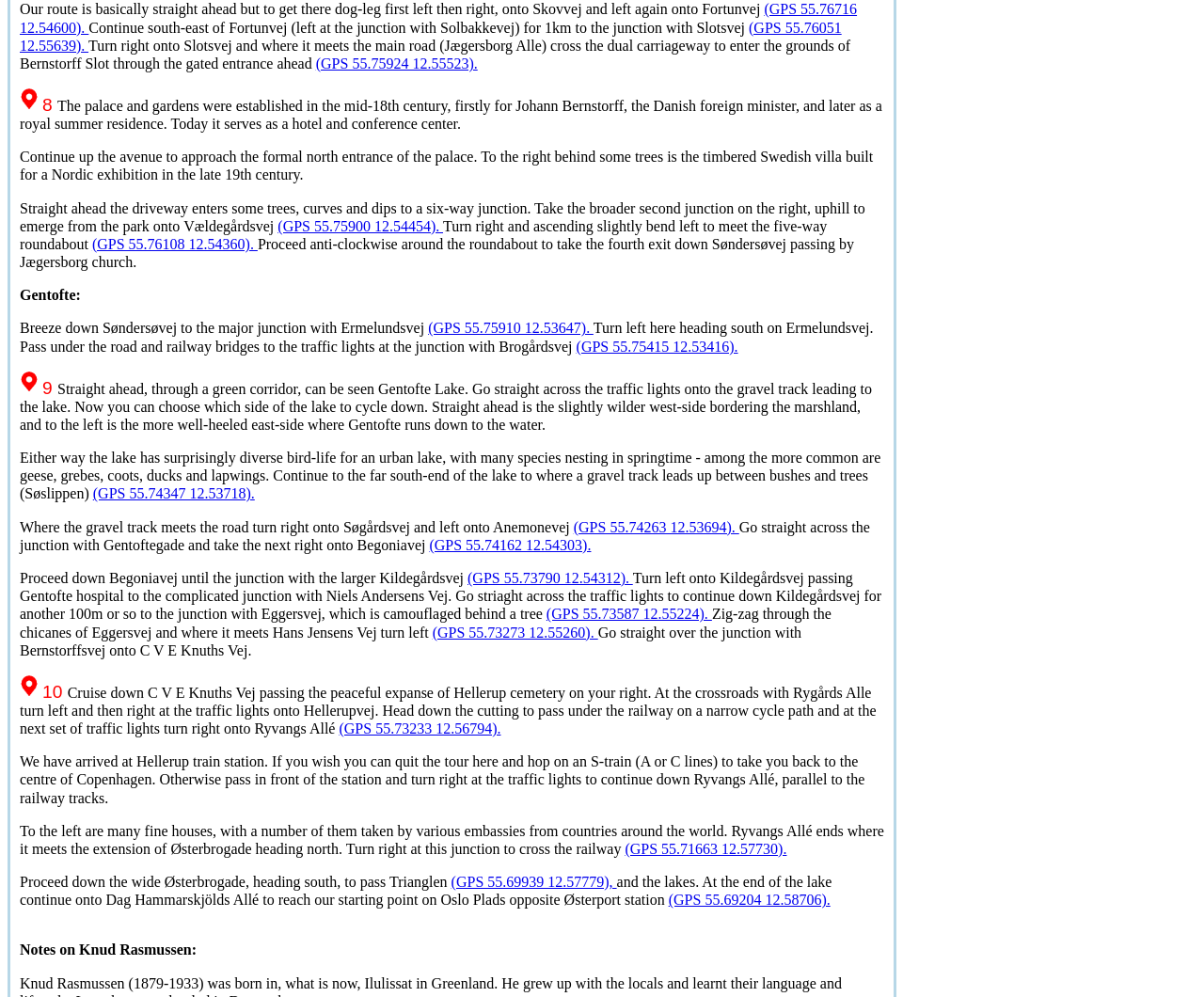From the webpage screenshot, identify the region described by (GPS 55.74162 12.54303).. Provide the bounding box coordinates as (top-left x, top-left y, bottom-right x, bottom-right y), with each value being a floating point number between 0 and 1.

[0.357, 0.538, 0.491, 0.555]